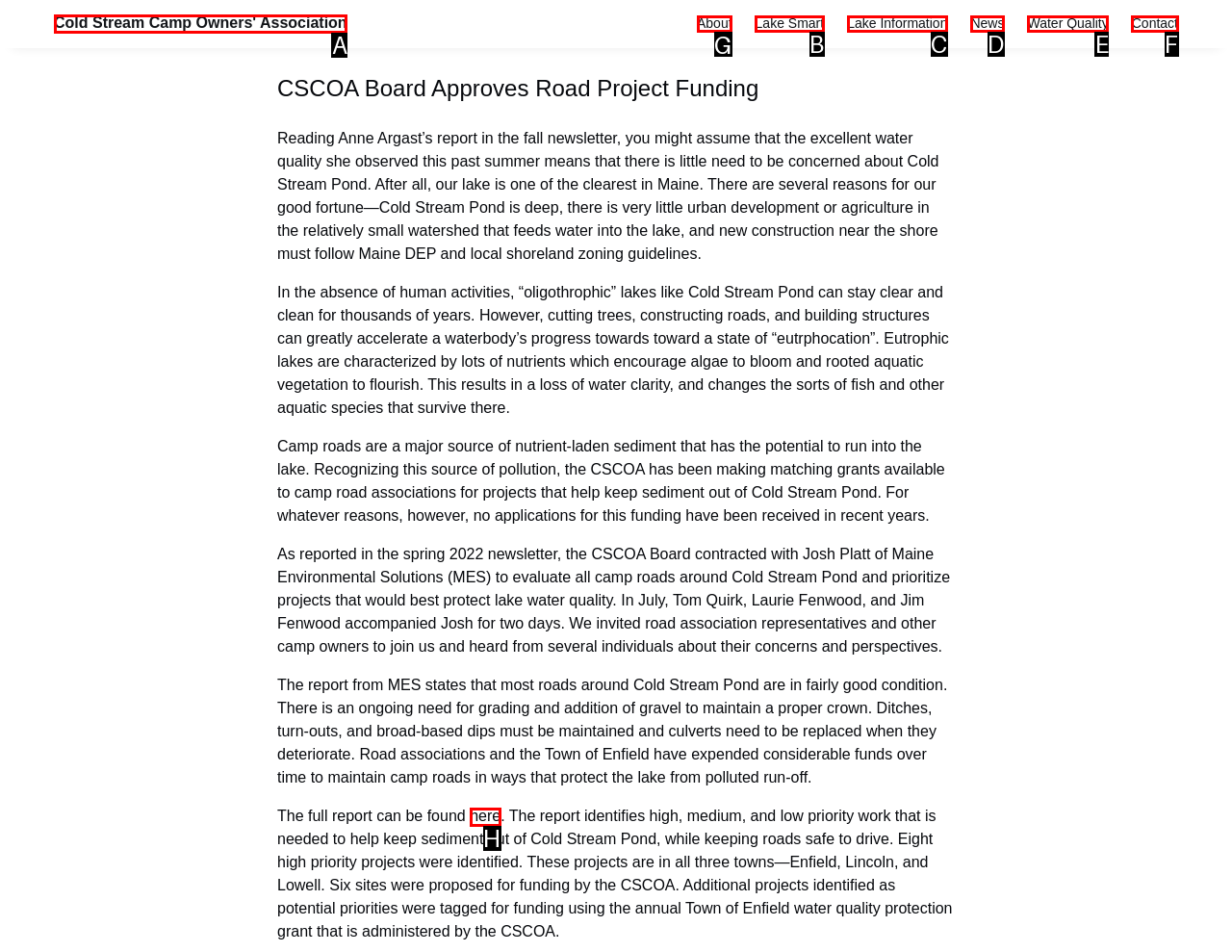Point out the HTML element I should click to achieve the following: Click on 'About' link Reply with the letter of the selected element.

G